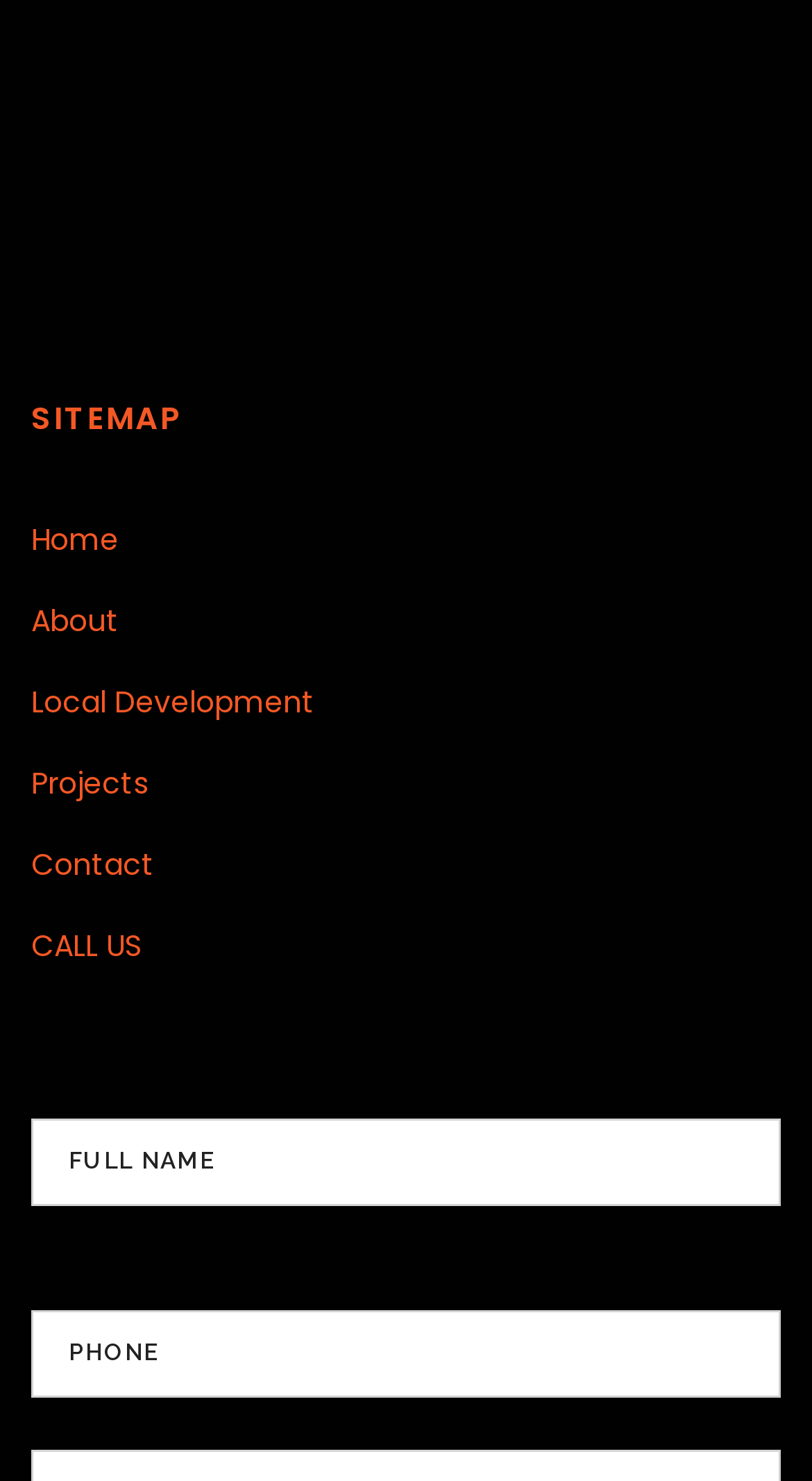What is the purpose of the 'SITEMAP' heading?
Using the image as a reference, deliver a detailed and thorough answer to the question.

The 'SITEMAP' heading is likely indicating a section of the webpage that provides an overview of the website's structure and content. It may be used to help users navigate the website or find specific information.